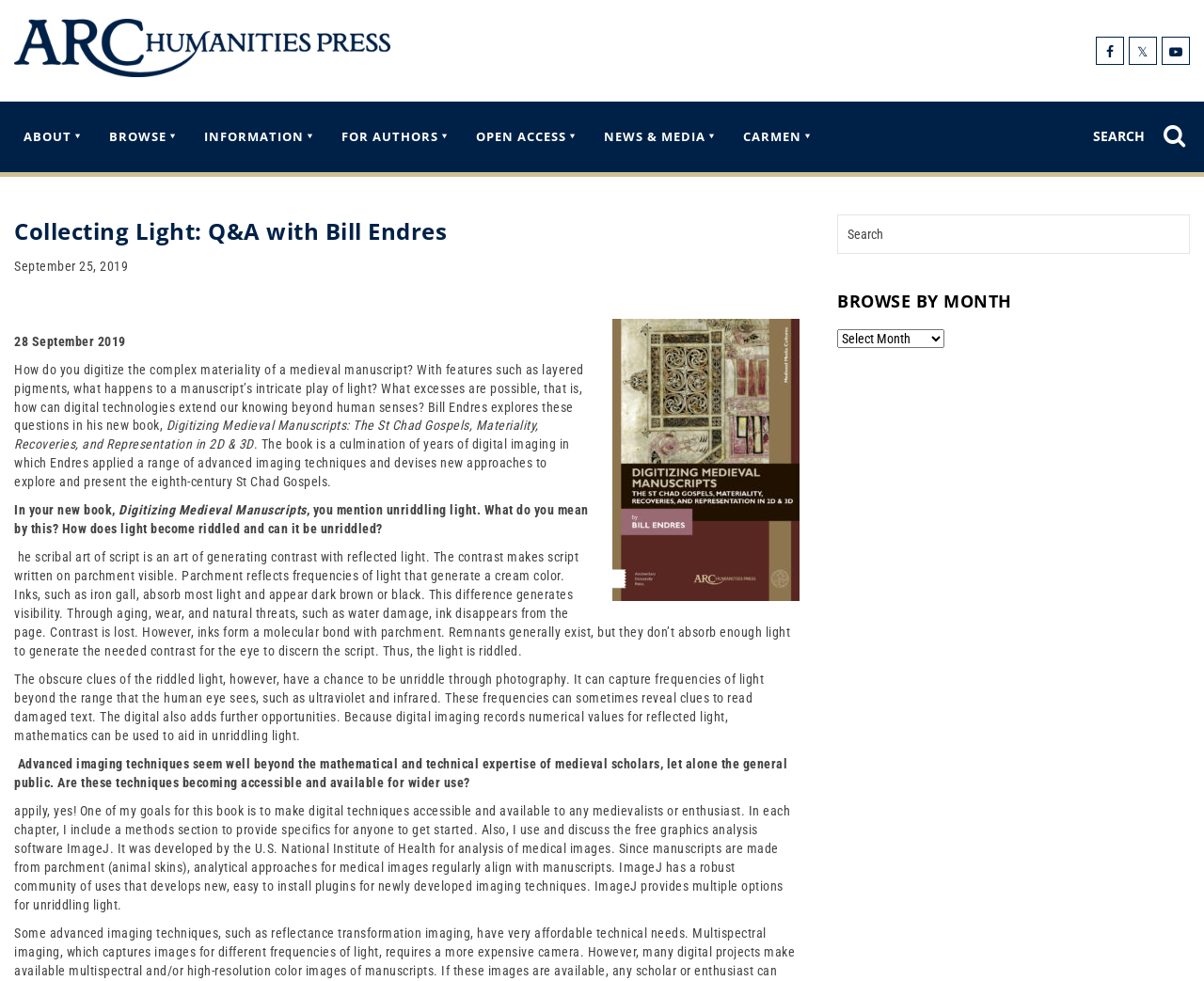Utilize the information from the image to answer the question in detail:
What is the topic of the Q&A session with Bill Endres?

The question can be answered by reading the text content of the webpage. The topic of the Q&A session is about digitizing medieval manuscripts, specifically the book 'Digitizing Medieval Manuscripts' written by Bill Endres.